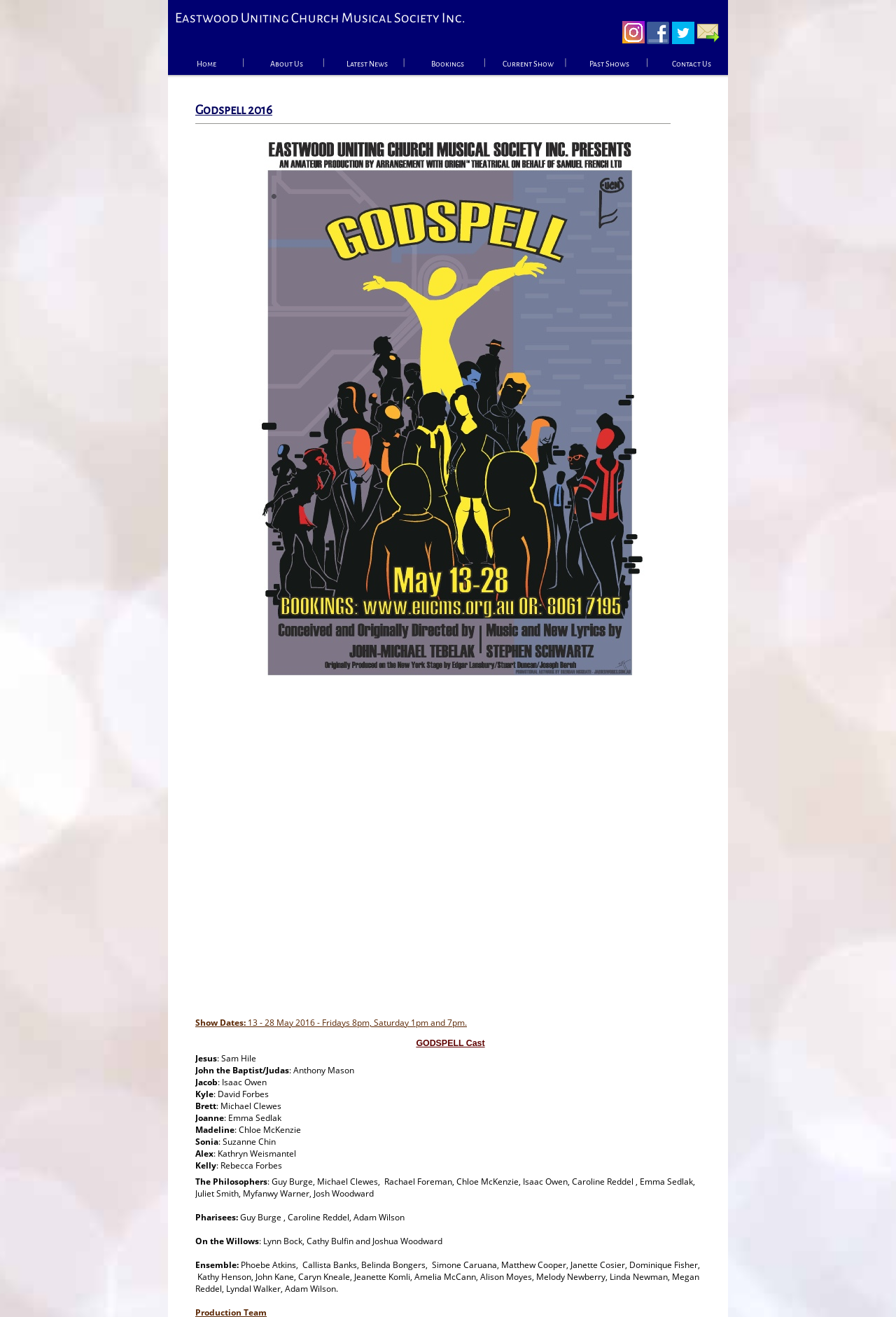Convey a detailed summary of the webpage, mentioning all key elements.

The webpage is about the 2016 production of the musical "Godspell". At the top, there is a navigation menu with links to "Home", "About Us", "Latest News", "Bookings", "Current Show", "Past Shows", and "Contact Us". To the right of the navigation menu, there are three social media sharing icons for Facebook, Twitter, and email.

Below the navigation menu, there is a large heading that reads "Godspell 2016". Underneath the heading, there is a section that displays the show dates, which are from May 13 to 28, 2016, with specific showtimes on Fridays at 8pm, Saturdays at 1pm and 7pm.

The main content of the page is dedicated to the cast of the show. The cast list is divided into sections, with the main characters listed first, followed by the philosophers, Pharisees, and ensemble members. Each cast member's name is listed along with their character or role.

The layout of the page is organized, with clear headings and concise text. The use of whitespace and font sizes helps to create a clear hierarchy of information, making it easy to scan and read.